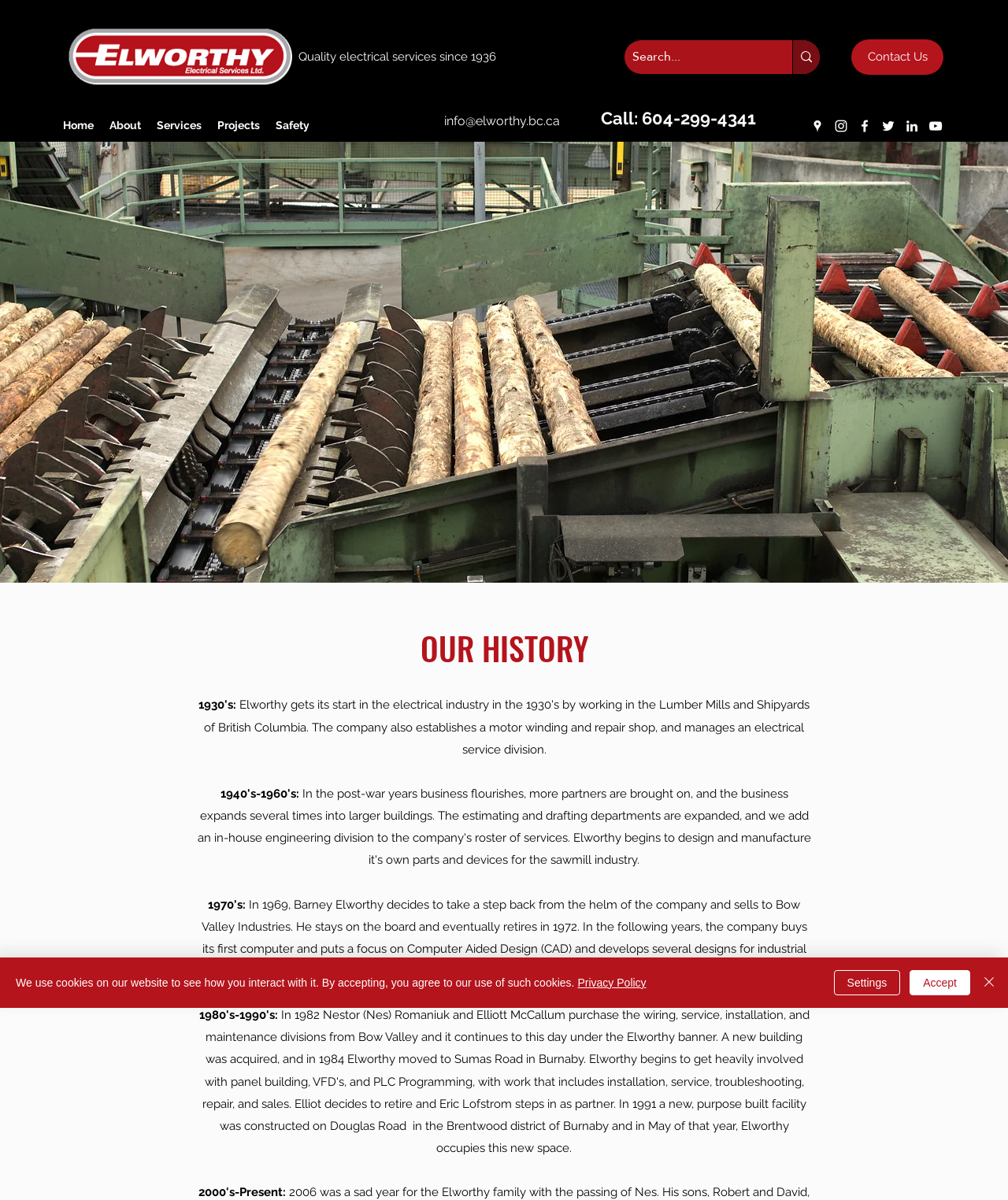Identify the bounding box coordinates of the region that should be clicked to execute the following instruction: "Check social media on LinkedIn".

[0.897, 0.098, 0.912, 0.112]